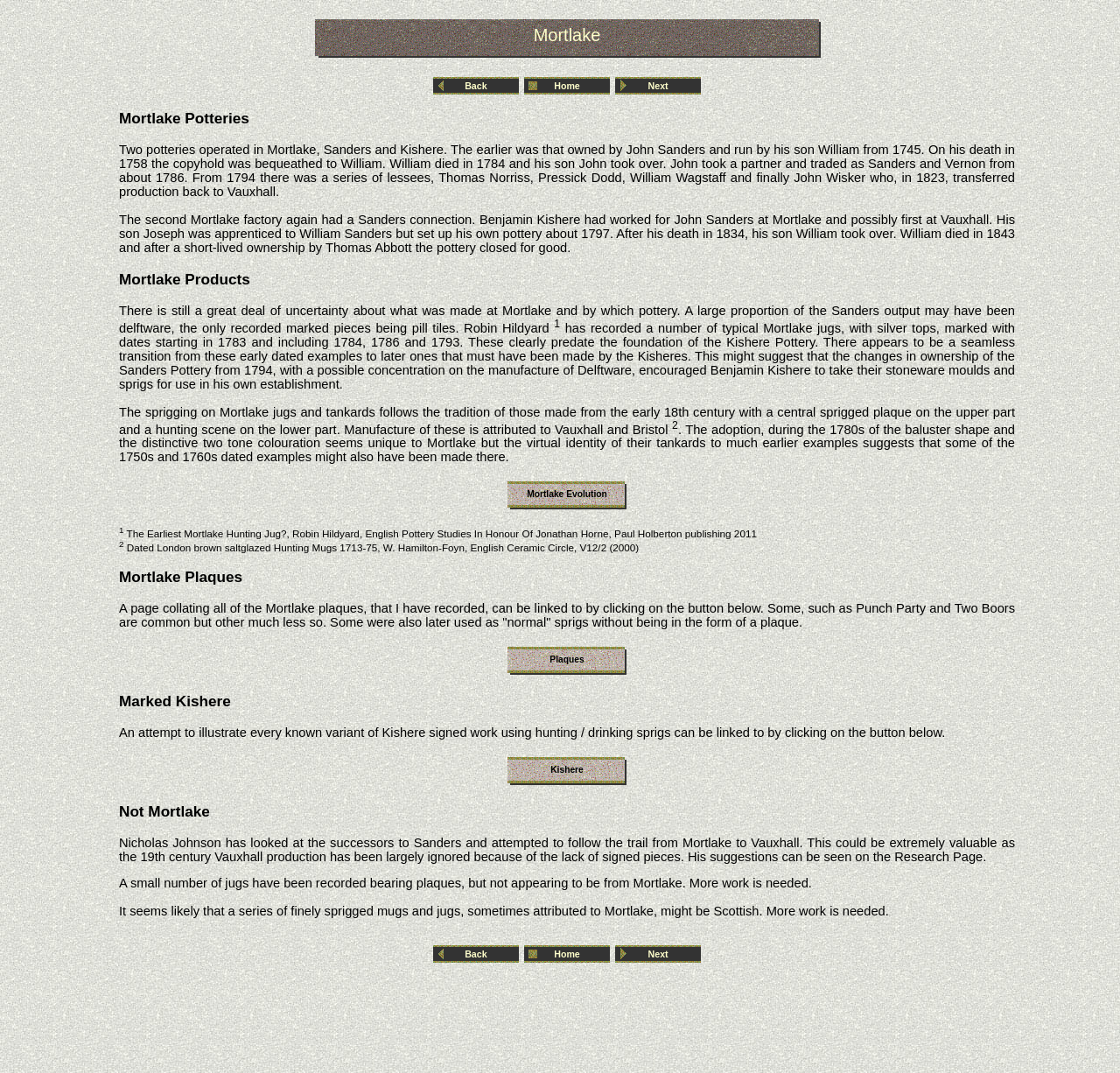Please look at the image and answer the question with a detailed explanation: What is the purpose of the 'Plaques' button?

The text 'A page collating all of the Mortlake plaques, that I have recorded, can be linked to by clicking on the button below.' suggests that the 'Plaques' button is used to link to a page that showcases Mortlake plaques.